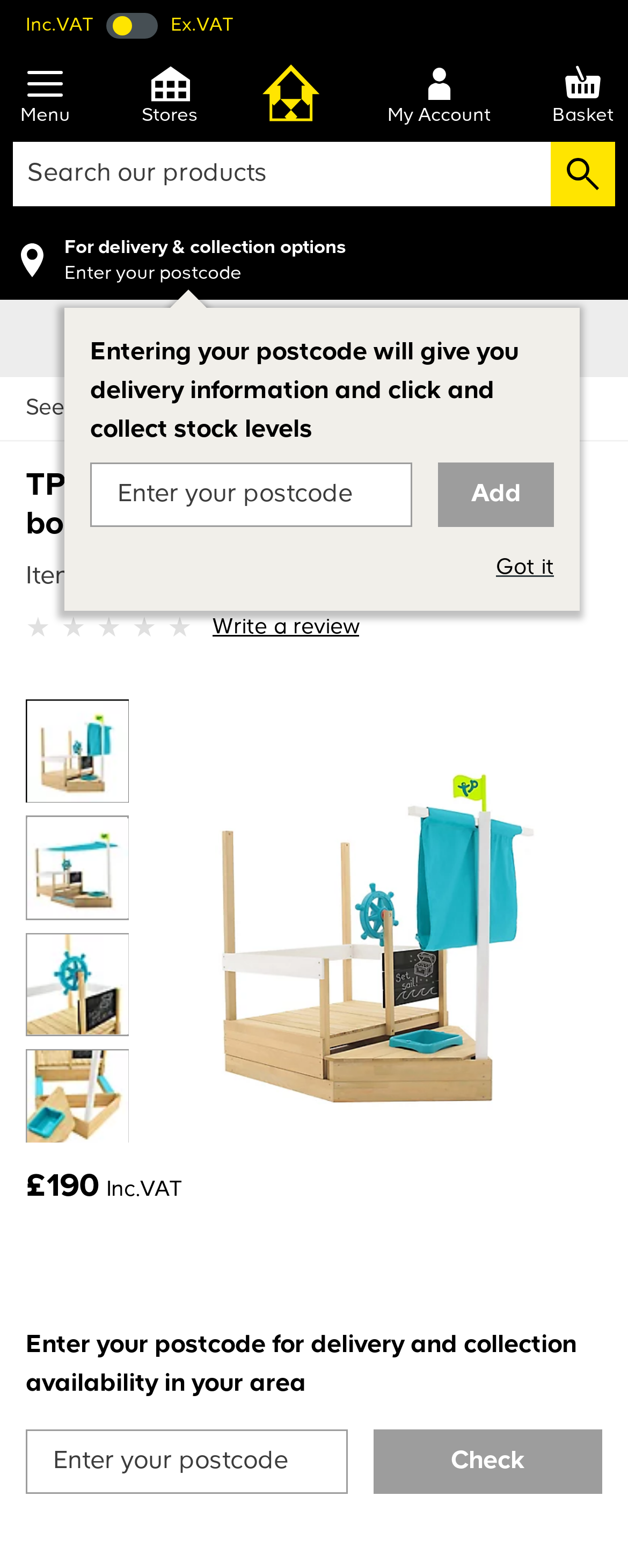What is the purpose of the postcode input field?
Please respond to the question with a detailed and informative answer.

I found the input field for the postcode and the associated static text 'Enter your postcode for delivery and collection availability in your area'. This suggests that the purpose of the input field is to check the availability of delivery and collection options in the user's area.